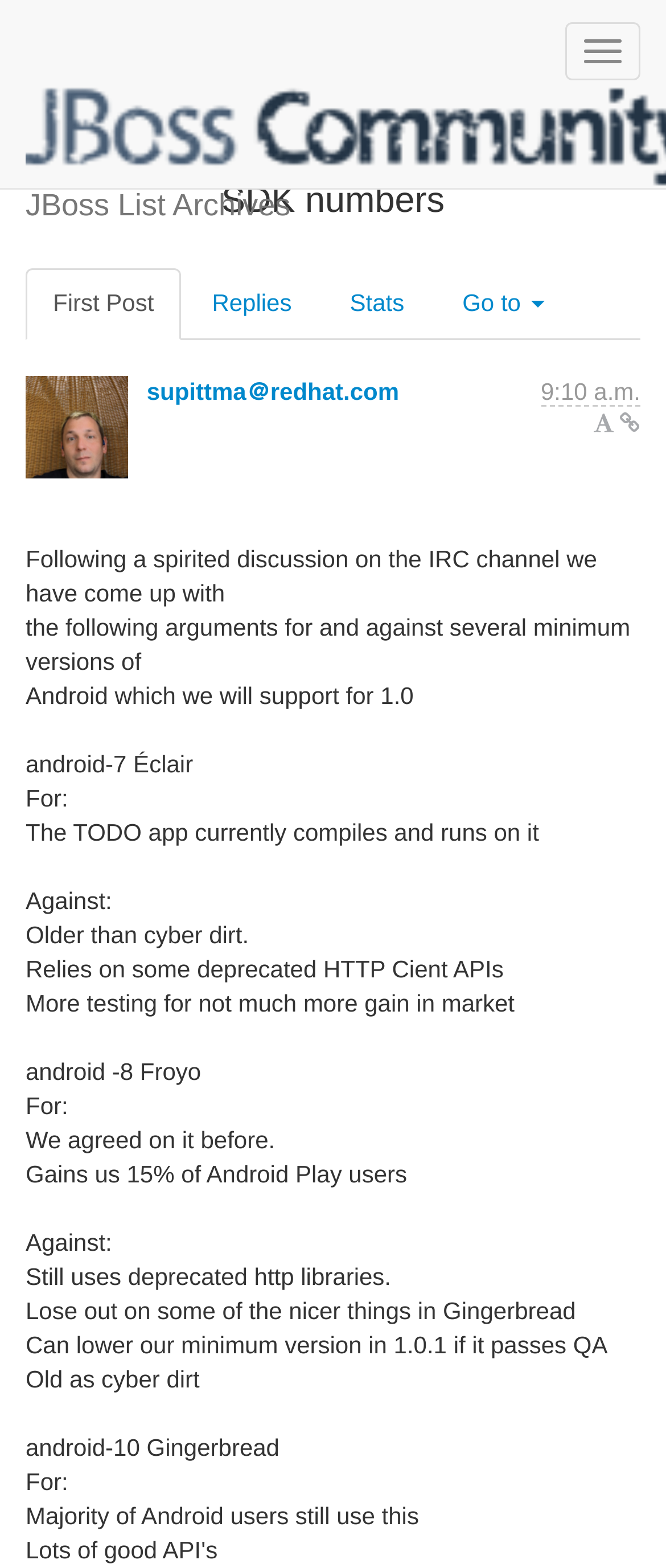What is the purpose of the button in the top-right corner?
Look at the image and answer with only one word or phrase.

Unknown